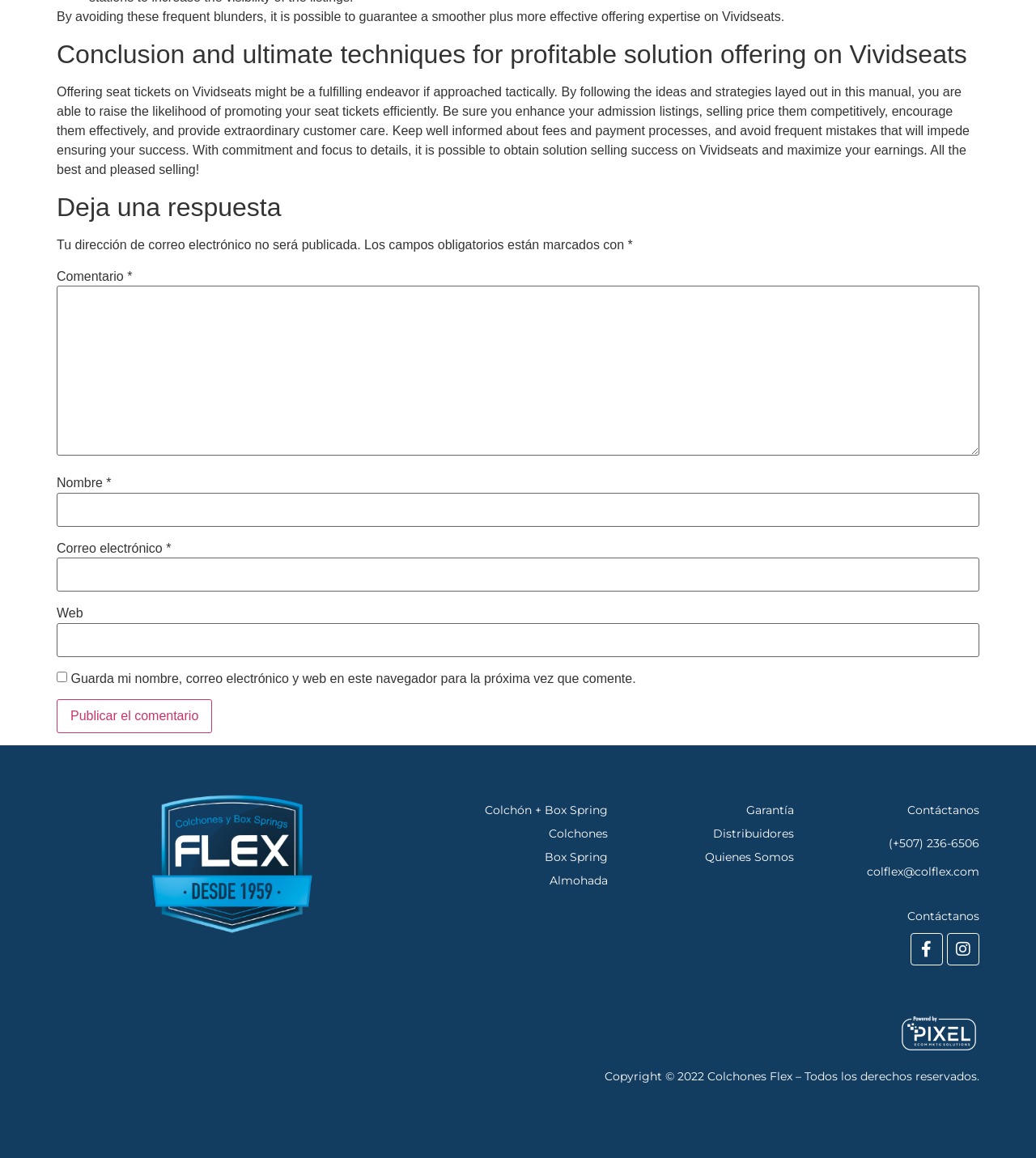Please specify the bounding box coordinates of the region to click in order to perform the following instruction: "Visit the Facebook page".

[0.879, 0.806, 0.91, 0.834]